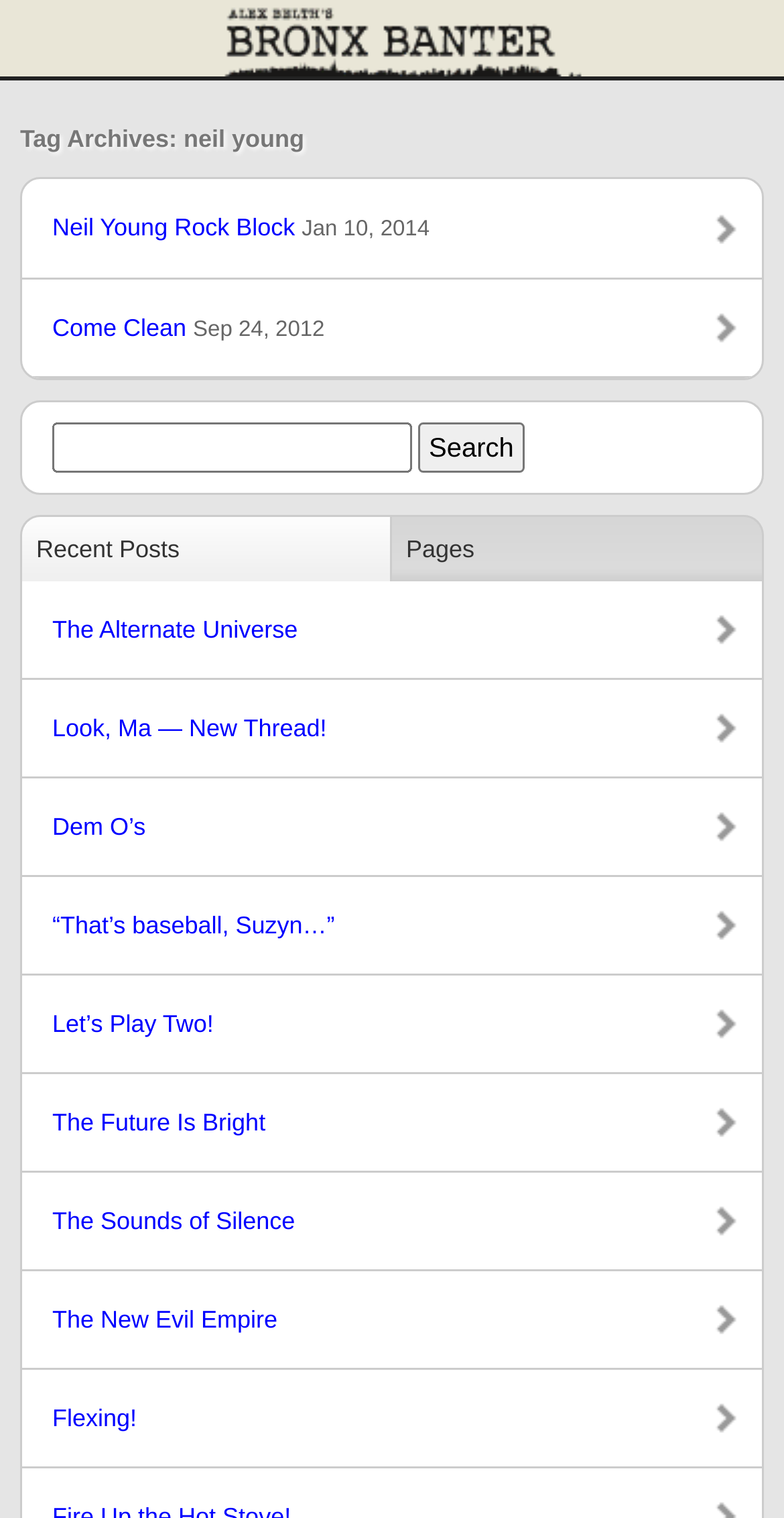Please find the main title text of this webpage.

Tag Archives: neil young